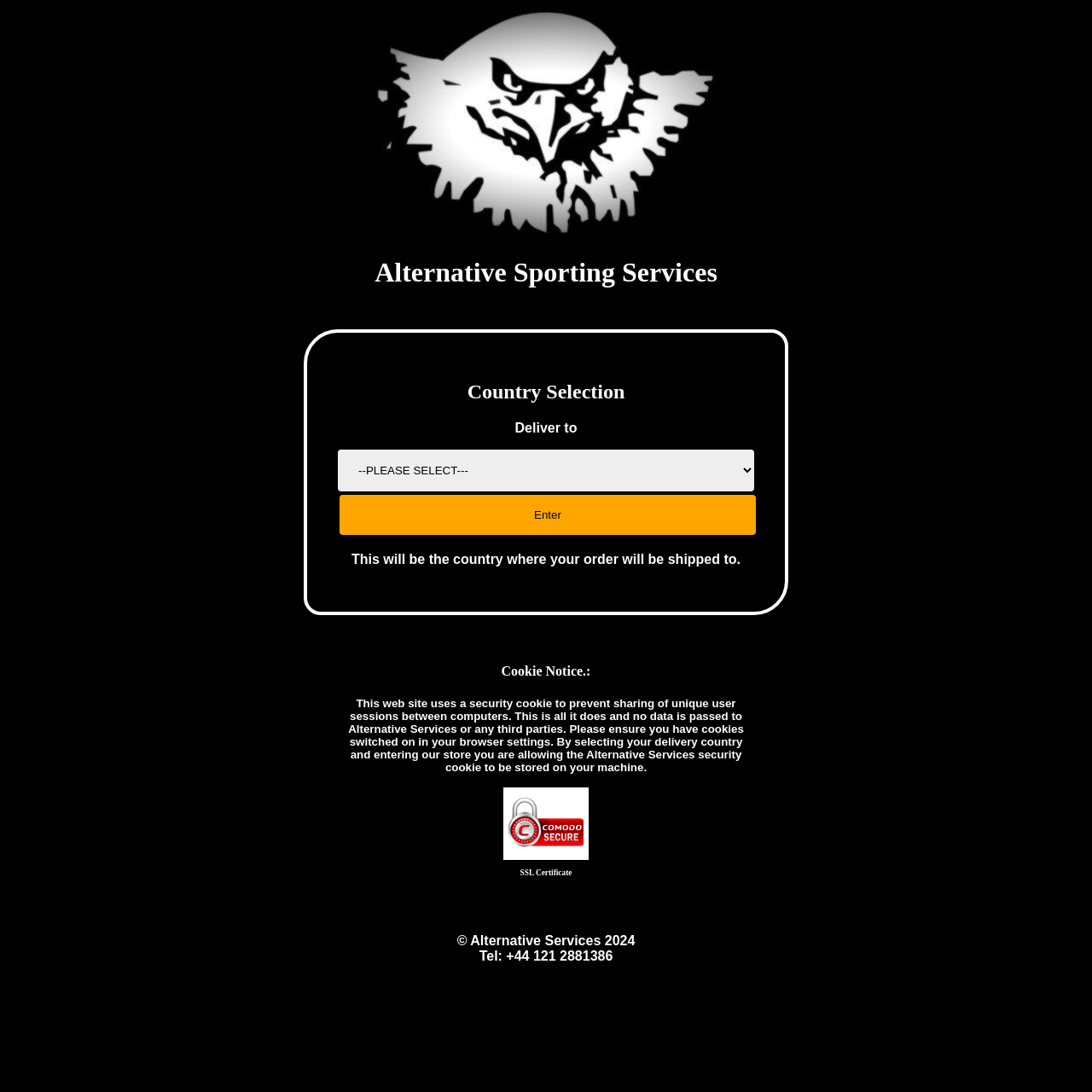From the element description parent_node: --PLEASE SELECT--- name="button" value="Enter", predict the bounding box coordinates of the UI element. The coordinates must be specified in the format (top-left x, top-left y, bottom-right x, bottom-right y) and should be within the 0 to 1 range.

[0.311, 0.453, 0.692, 0.49]